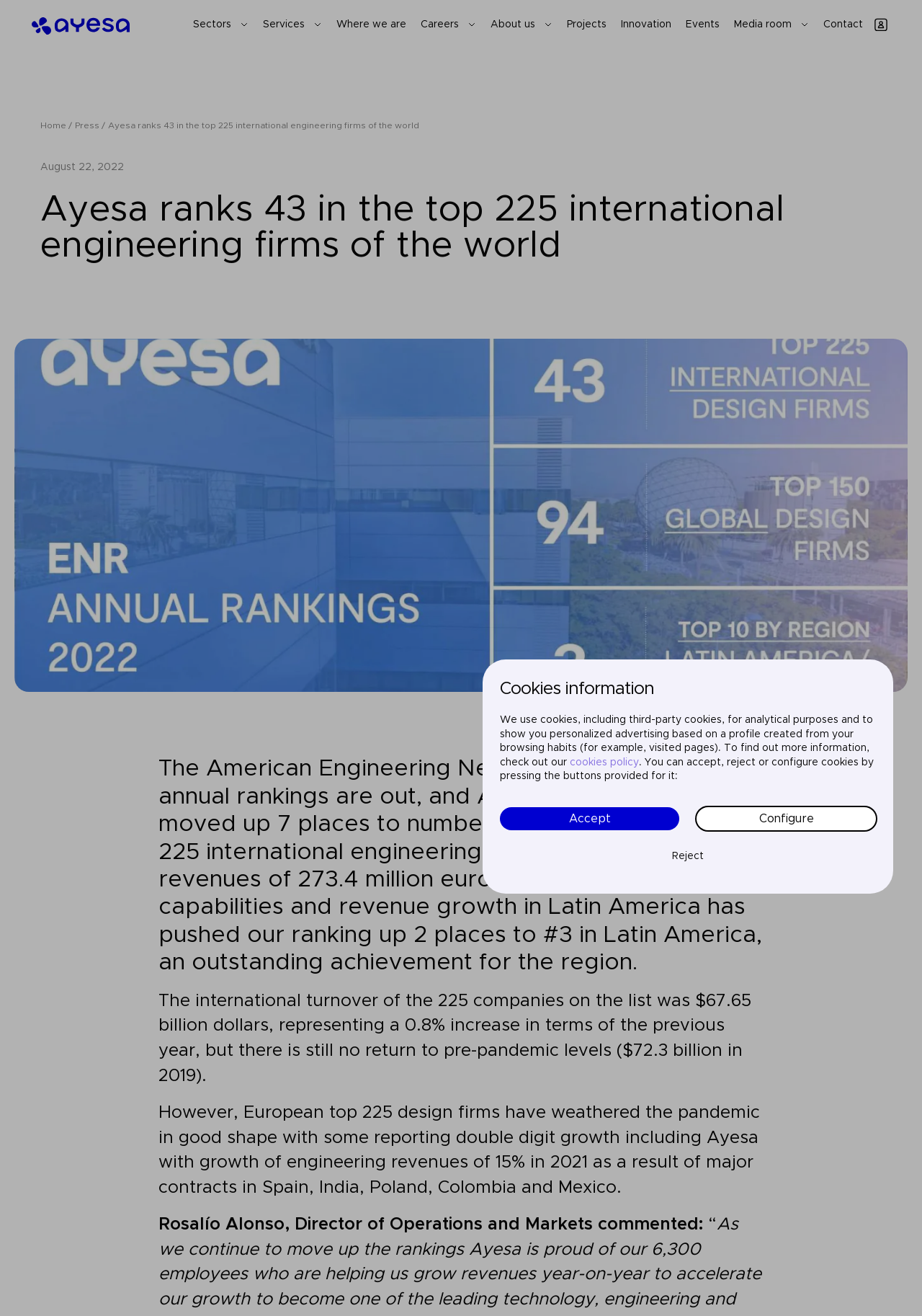Can you identify the bounding box coordinates of the clickable region needed to carry out this instruction: 'Go to Sectors'? The coordinates should be four float numbers within the range of 0 to 1, stated as [left, top, right, bottom].

[0.209, 0.013, 0.27, 0.024]